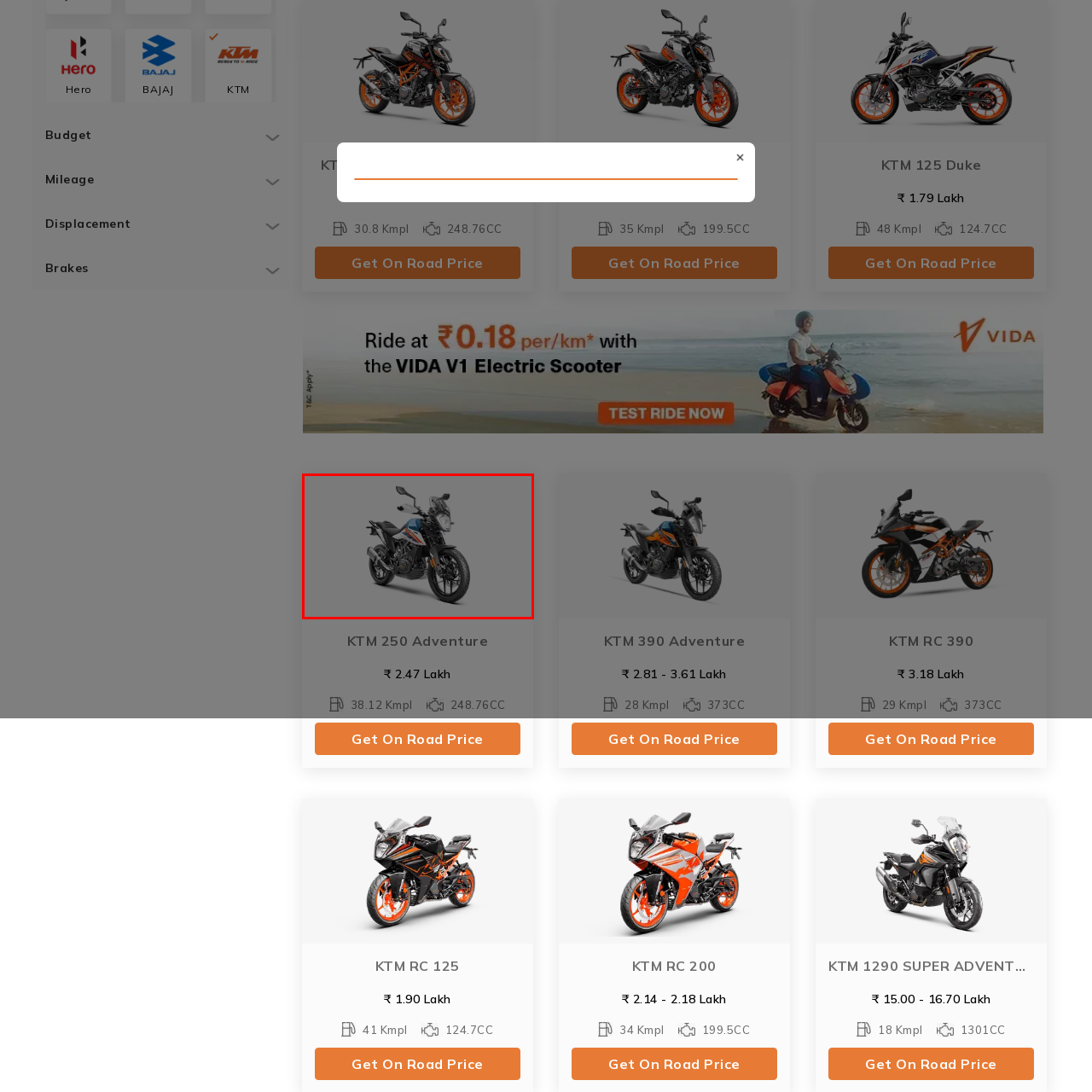Direct your attention to the red-bounded image and answer the question with a single word or phrase:
What is the focus of the KTM 250 Adventure's engine design?

Efficient performance